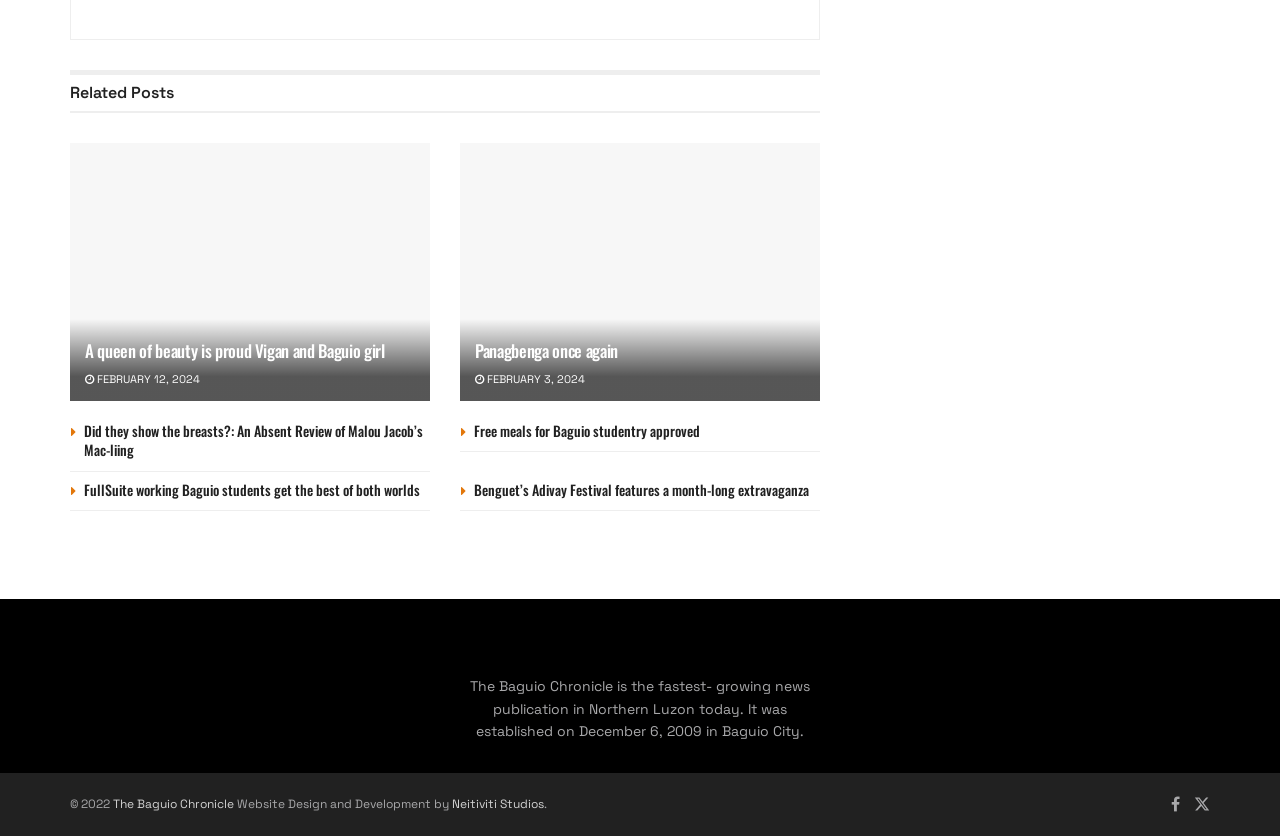What is the copyright year of the webpage?
Provide a concise answer using a single word or phrase based on the image.

2022